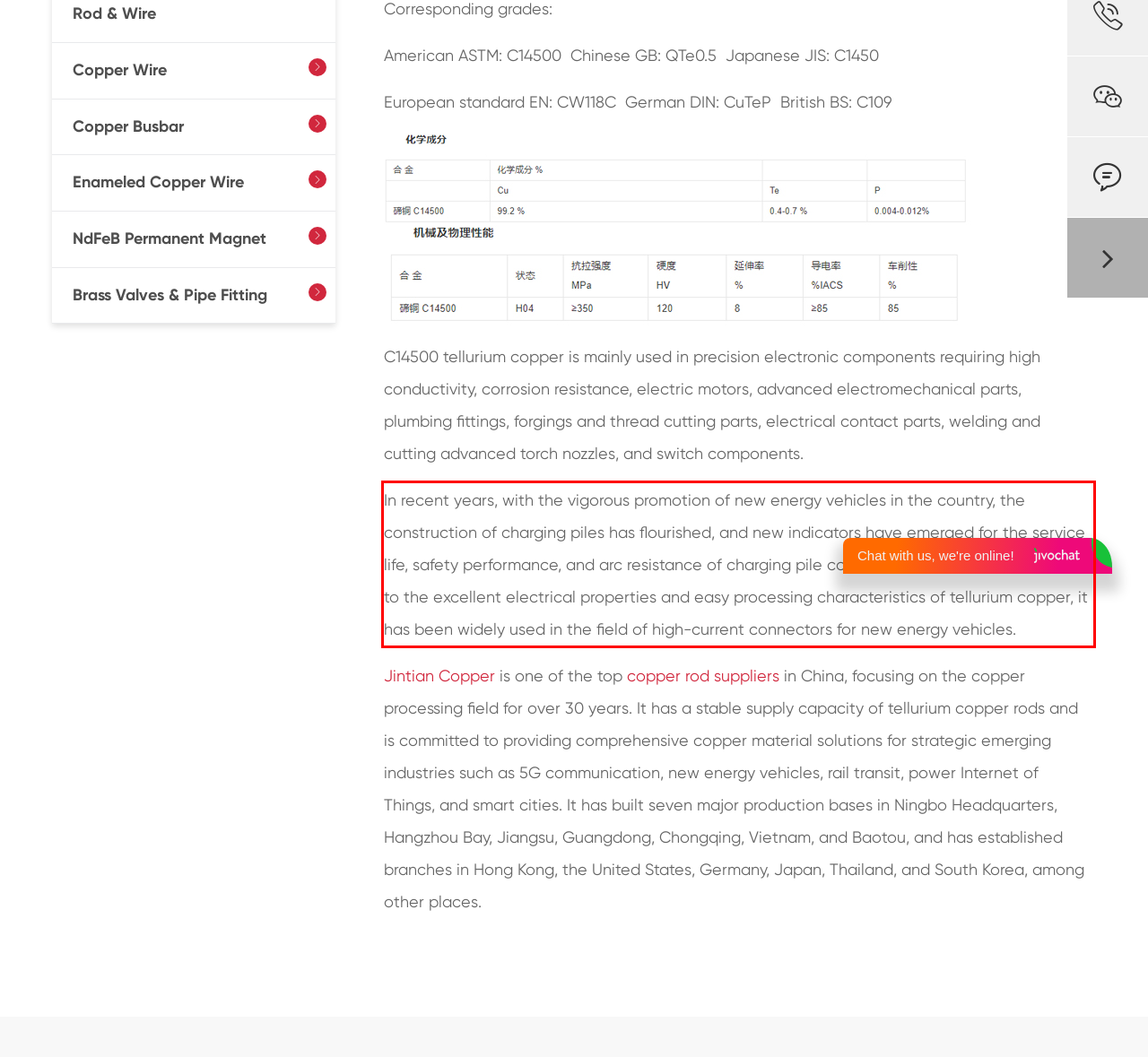Look at the webpage screenshot and recognize the text inside the red bounding box.

In recent years, with the vigorous promotion of new energy vehicles in the country, the construction of charging piles has flourished, and new indicators have emerged for the service life, safety performance, and arc resistance of charging pile contact materials. Since 2010, due to the excellent electrical properties and easy processing characteristics of tellurium copper, it has been widely used in the field of high-current connectors for new energy vehicles.